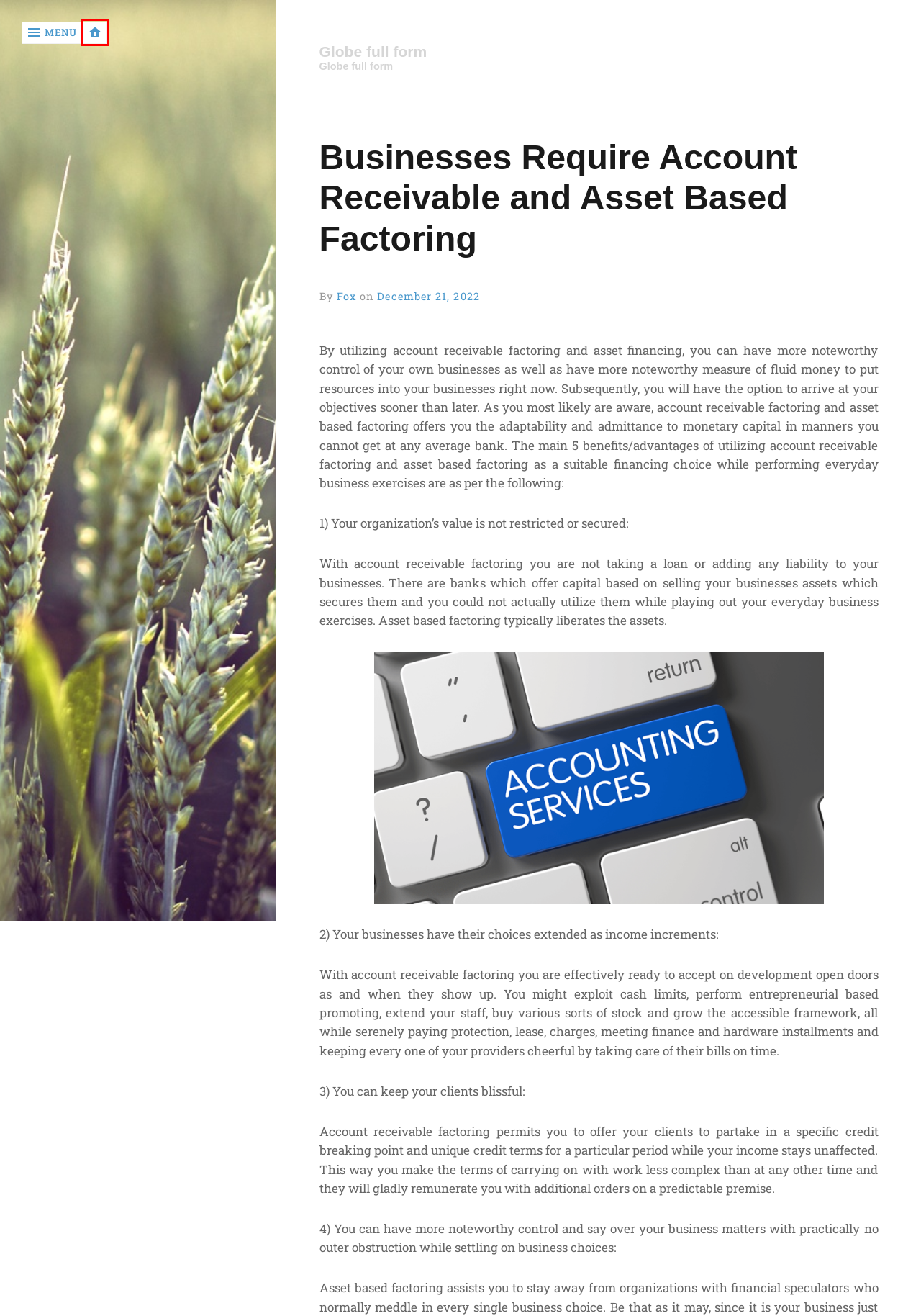Review the screenshot of a webpage that includes a red bounding box. Choose the most suitable webpage description that matches the new webpage after clicking the element within the red bounding box. Here are the candidates:
A. Beauty – Globe full form
B. Globe full form – Globe full form
C. Games – Globe full form
D. Land Owners Rejoice – Cash Offers Await Your Property Sale – Globe full form
E. Fox – Globe full form
F. Pets – Globe full form
G. Is accounts receivable a liability or asset? - CArunway
H. Crafting Bachelorette Memories in South Carolina’s Finest Destinations – Globe full form

B